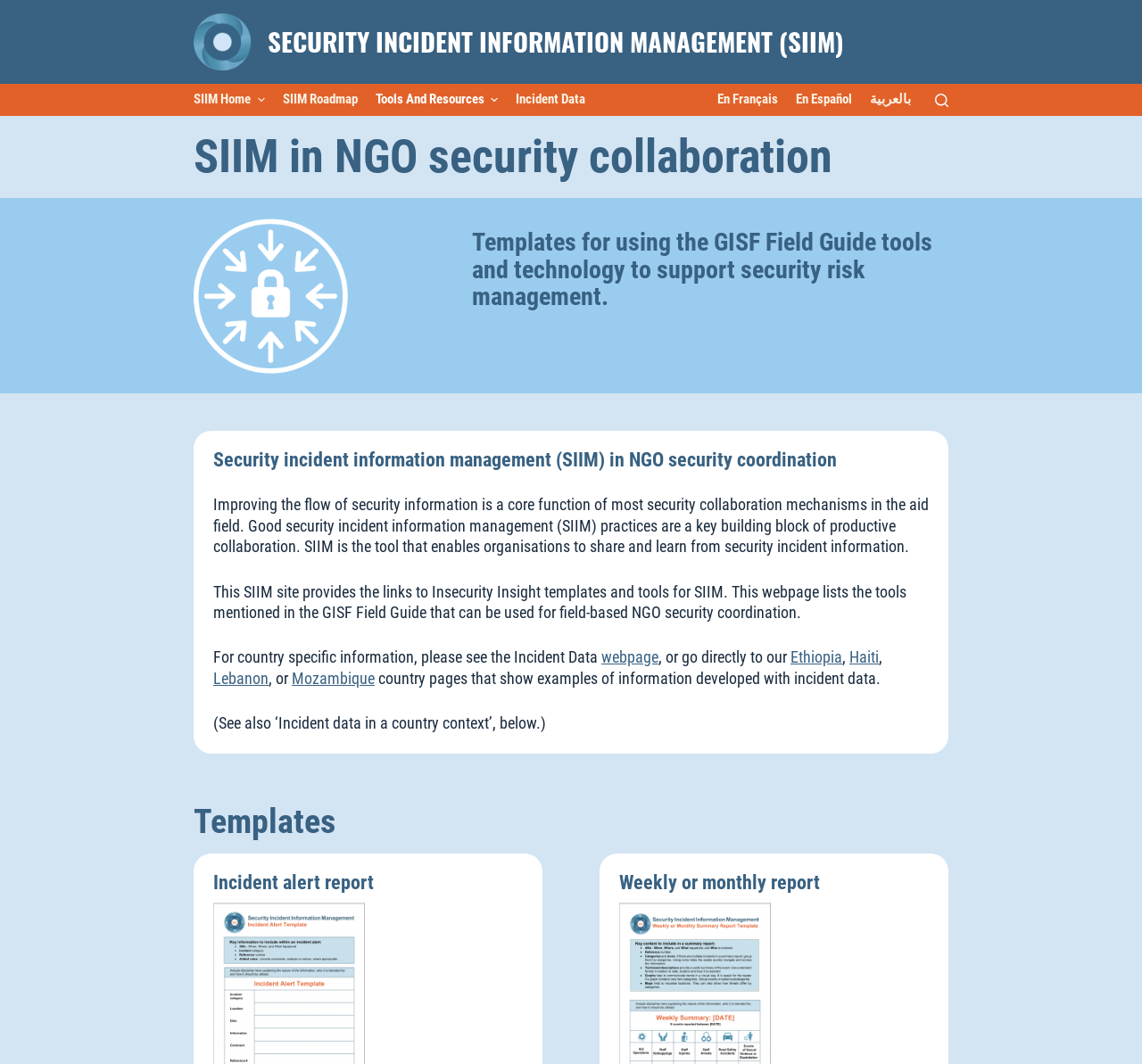Identify the bounding box coordinates of the section that should be clicked to achieve the task described: "Switch to French".

[0.621, 0.079, 0.689, 0.109]